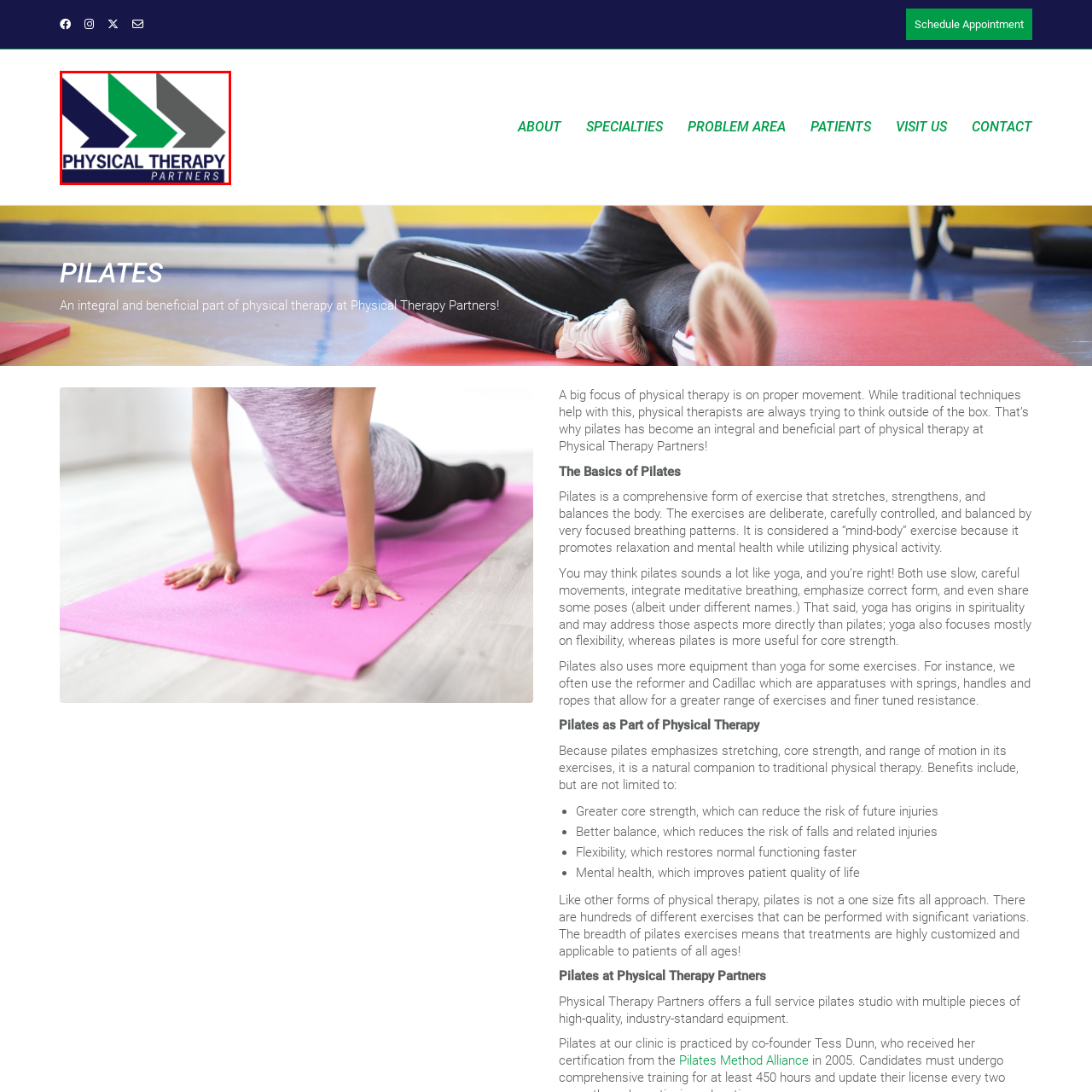What is the name of the organization?
Please focus on the image surrounded by the red bounding box and provide a one-word or phrase answer based on the image.

Physical Therapy Partners